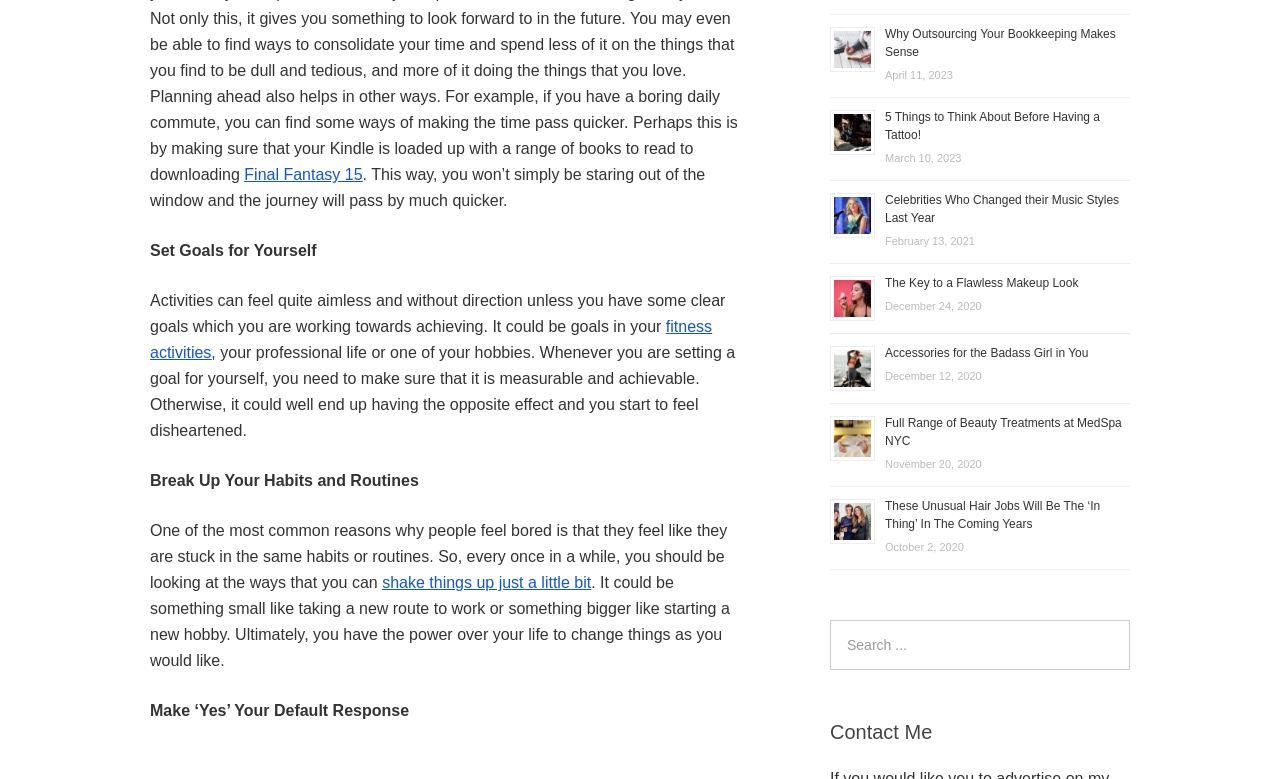What is the purpose of the search box?
Based on the image content, provide your answer in one word or a short phrase.

Search for articles